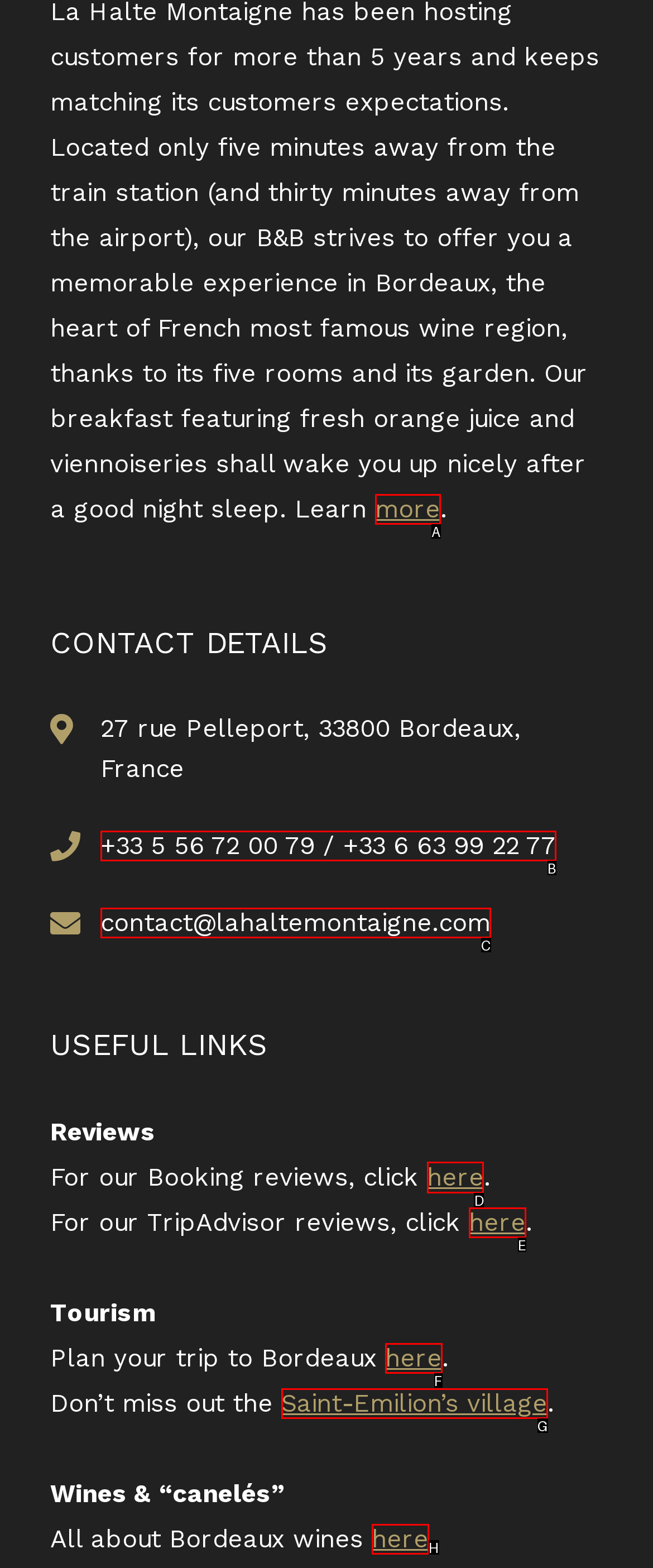Select the appropriate HTML element that needs to be clicked to finish the task: Read reviews
Reply with the letter of the chosen option.

D